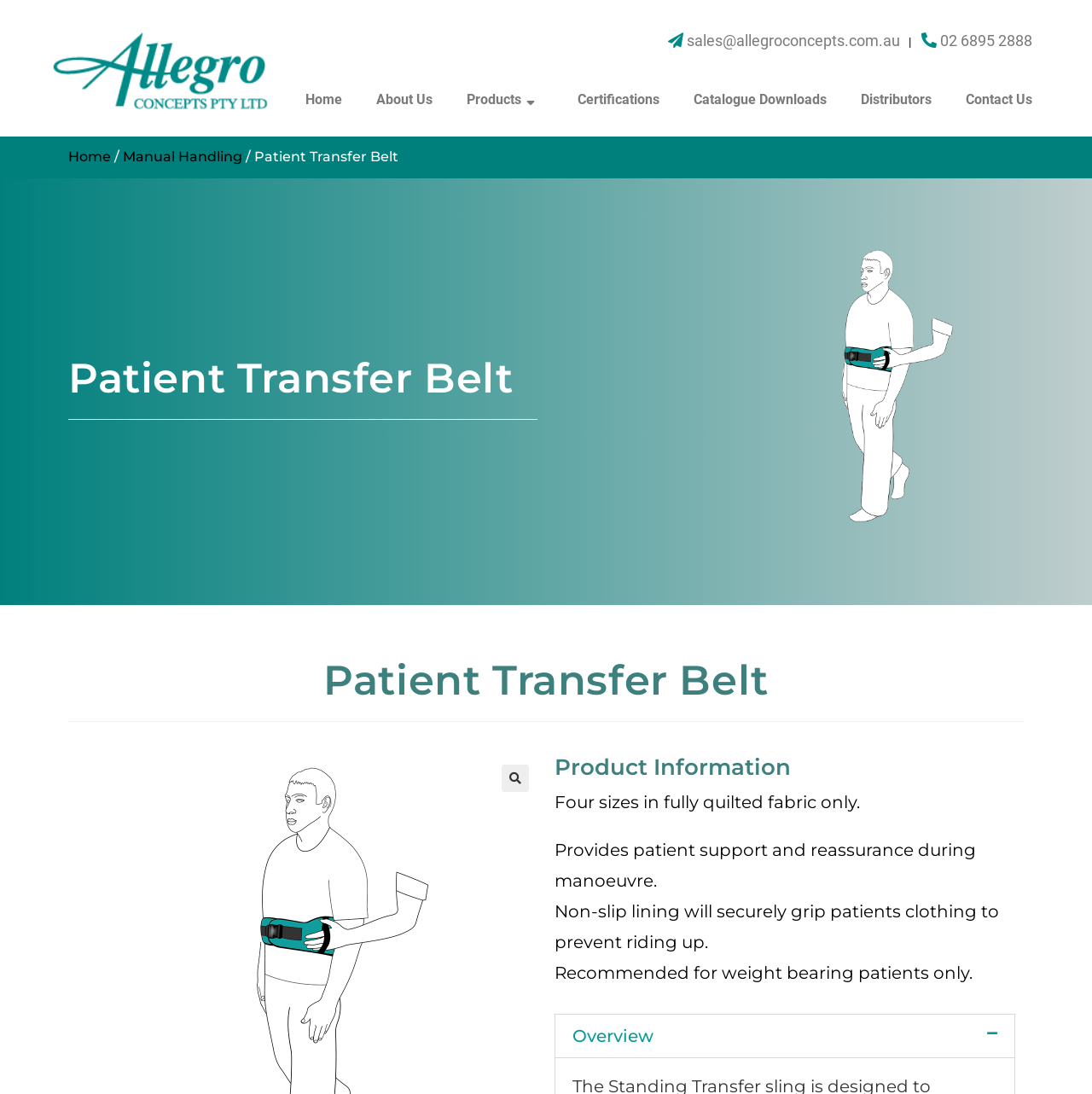Specify the bounding box coordinates of the element's region that should be clicked to achieve the following instruction: "View the Product Information". The bounding box coordinates consist of four float numbers between 0 and 1, in the format [left, top, right, bottom].

[0.508, 0.691, 0.93, 0.711]